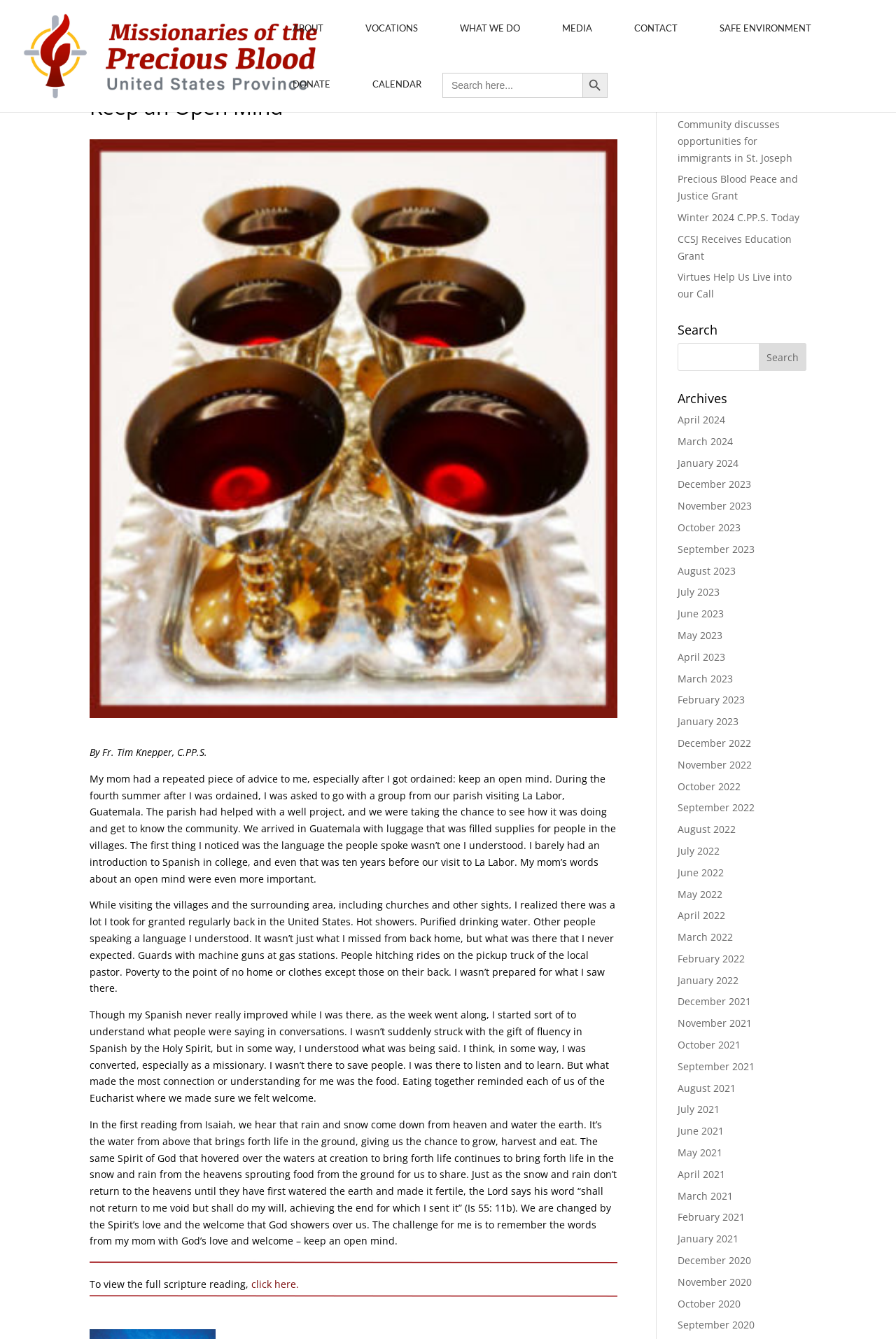Given the description What We Do, predict the bounding box coordinates of the UI element. Ensure the coordinates are in the format (top-left x, top-left y, bottom-right x, bottom-right y) and all values are between 0 and 1.

[0.49, 0.0, 0.604, 0.042]